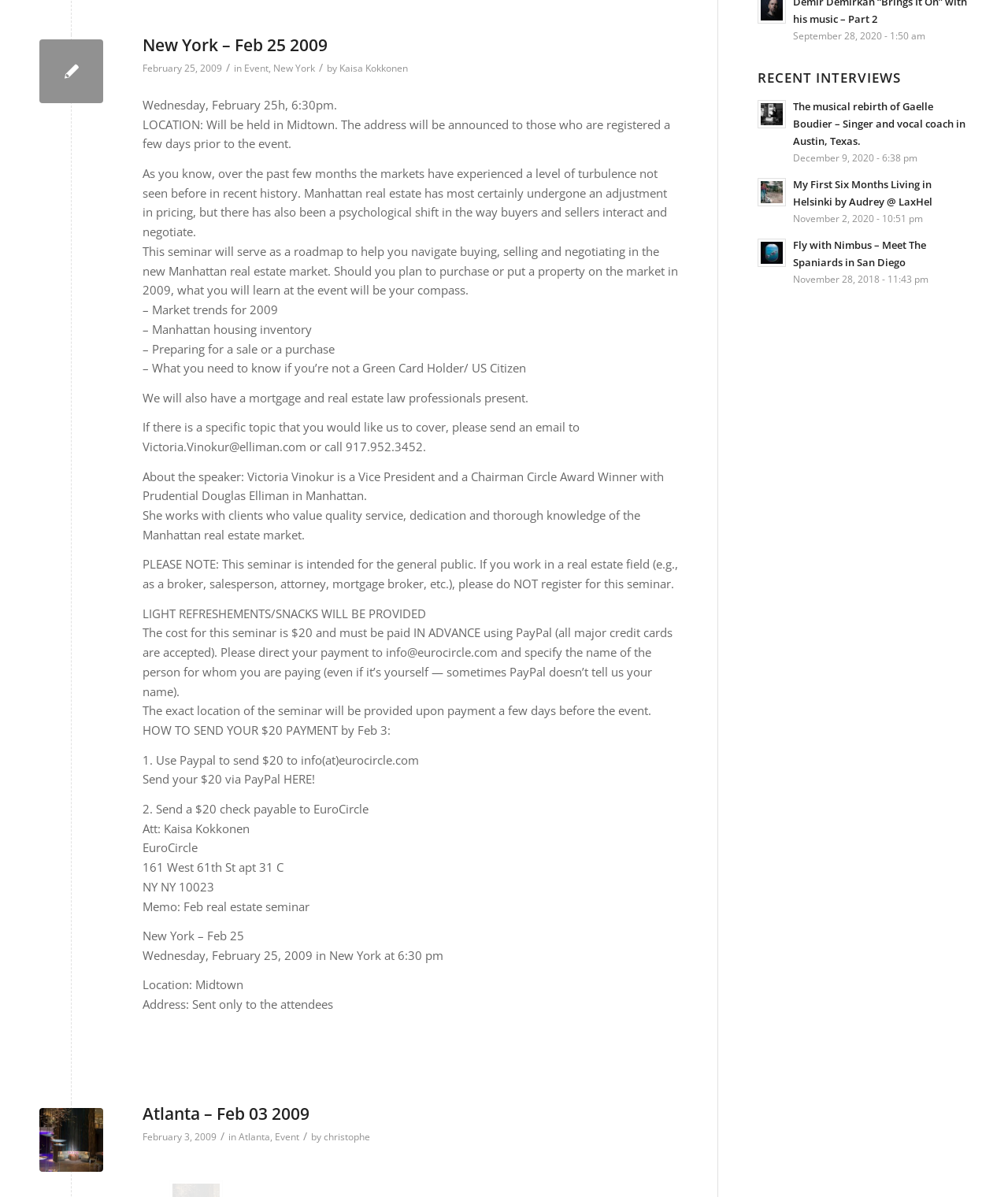Locate the bounding box coordinates of the UI element described by: "Atlanta – Feb 03 2009". The bounding box coordinates should consist of four float numbers between 0 and 1, i.e., [left, top, right, bottom].

[0.141, 0.921, 0.307, 0.939]